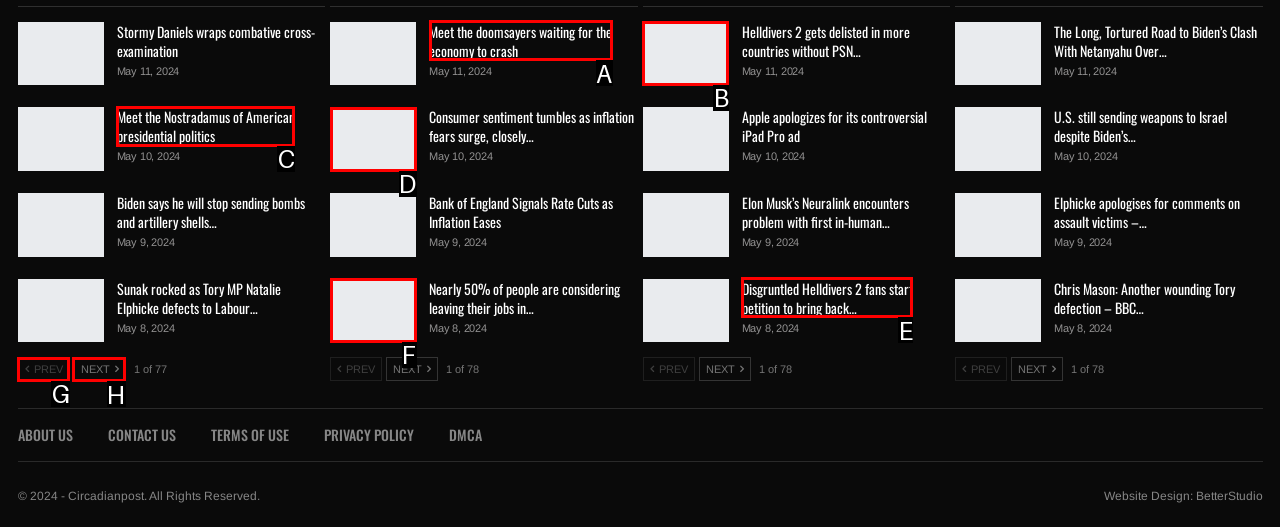Pick the HTML element that should be clicked to execute the task: Go to the next page
Respond with the letter corresponding to the correct choice.

H